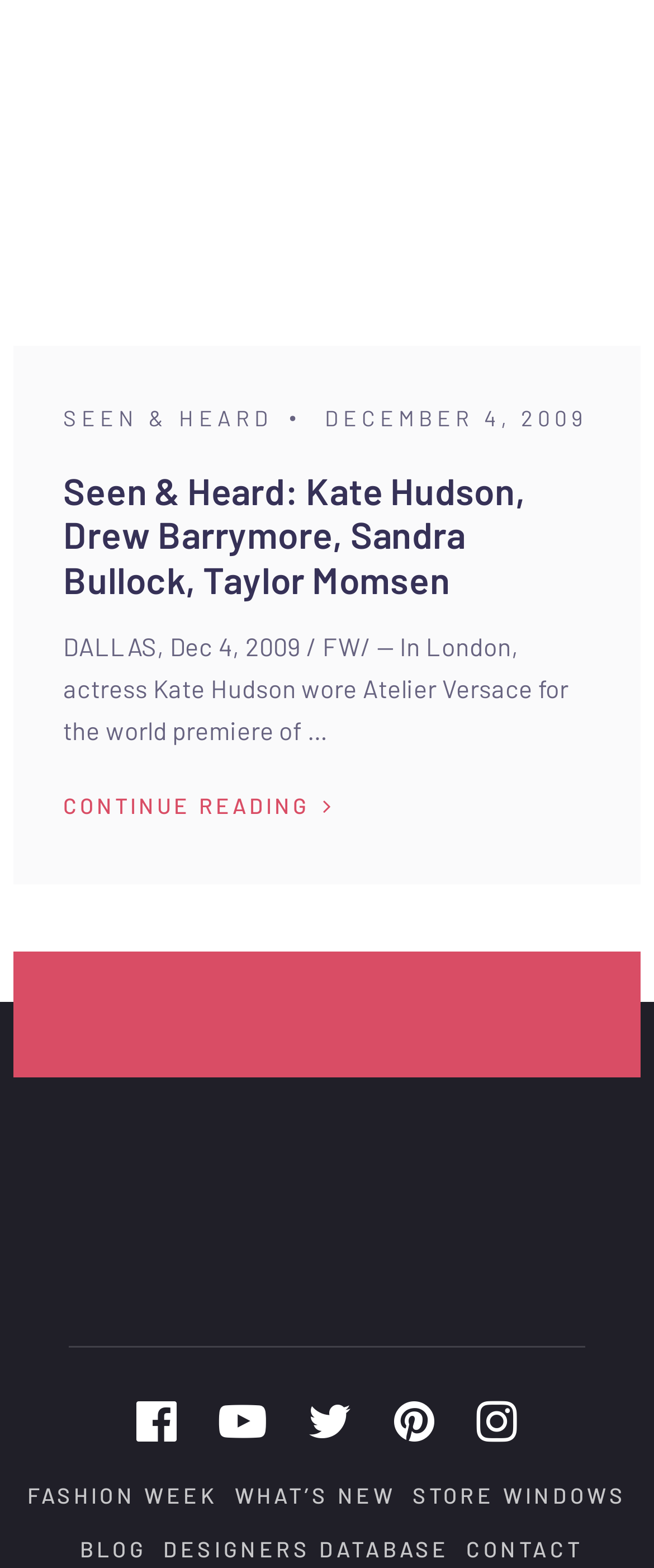What is the category of the link 'STORE WINDOWS'?
Provide a one-word or short-phrase answer based on the image.

FASHION